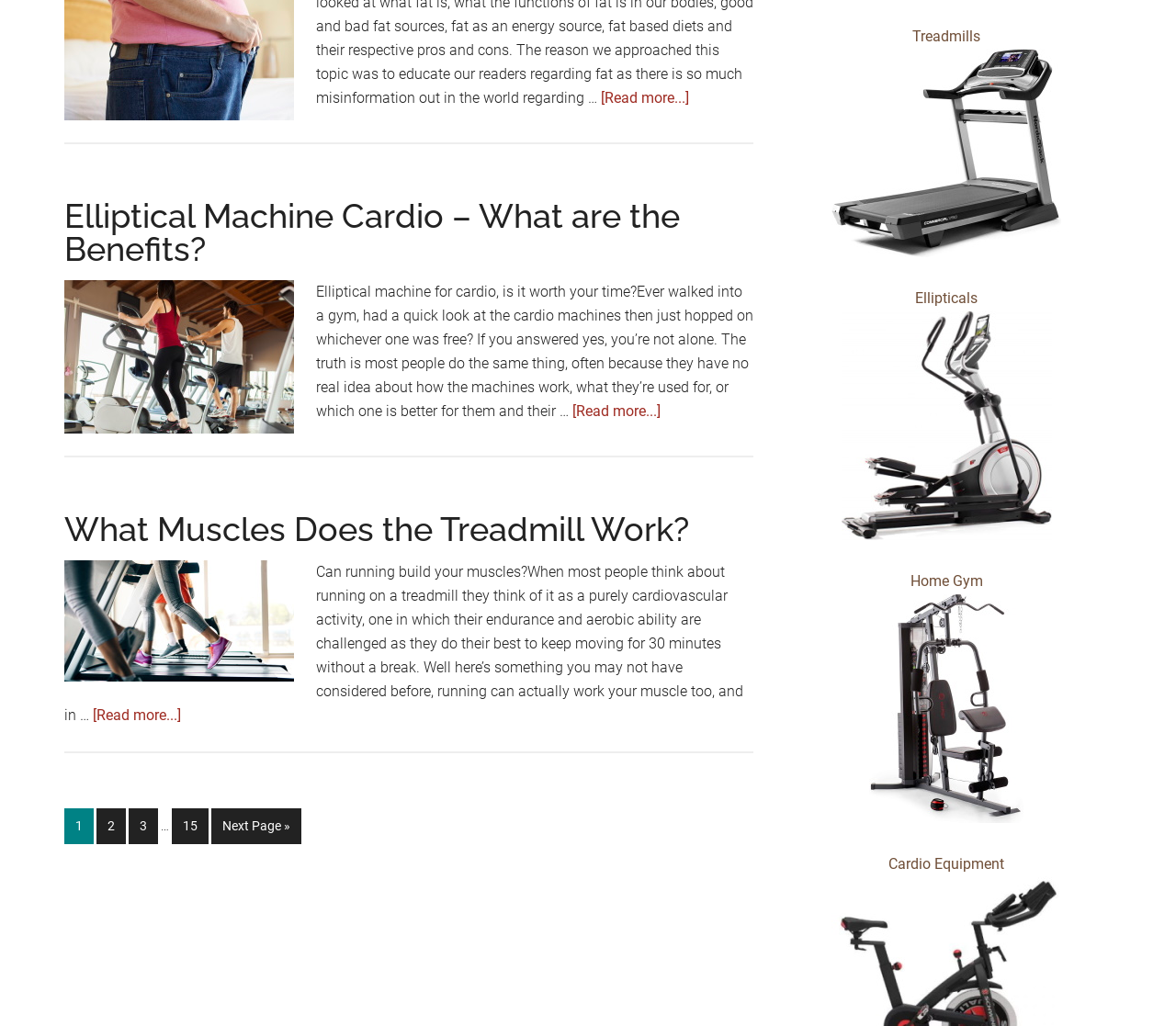Determine the bounding box coordinates for the clickable element to execute this instruction: "Explore elliptical machines". Provide the coordinates as four float numbers between 0 and 1, i.e., [left, top, right, bottom].

[0.715, 0.513, 0.894, 0.53]